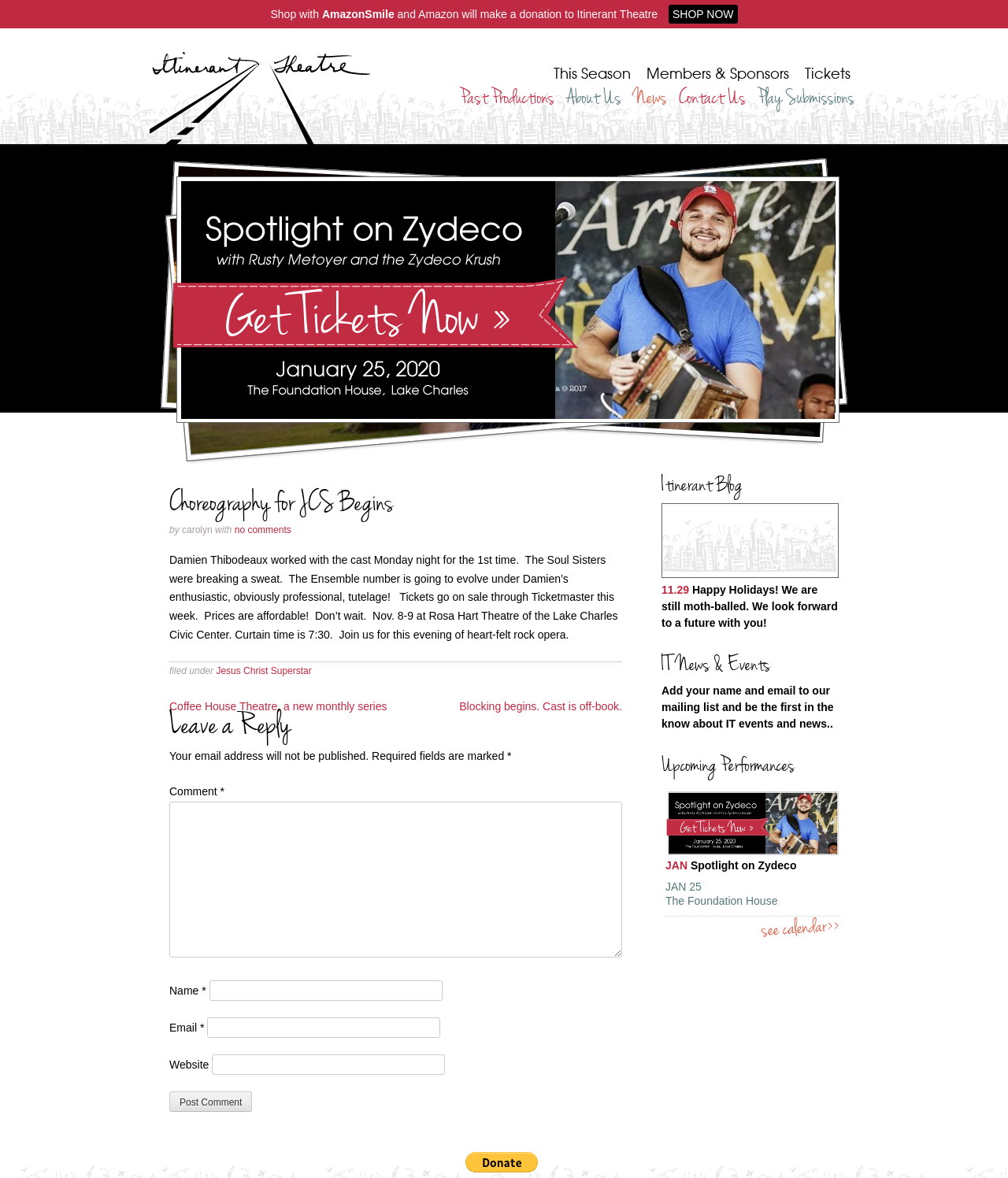Given the element description Rifles, specify the bounding box coordinates of the corresponding UI element in the format (top-left x, top-left y, bottom-right x, bottom-right y). All values must be between 0 and 1.

None